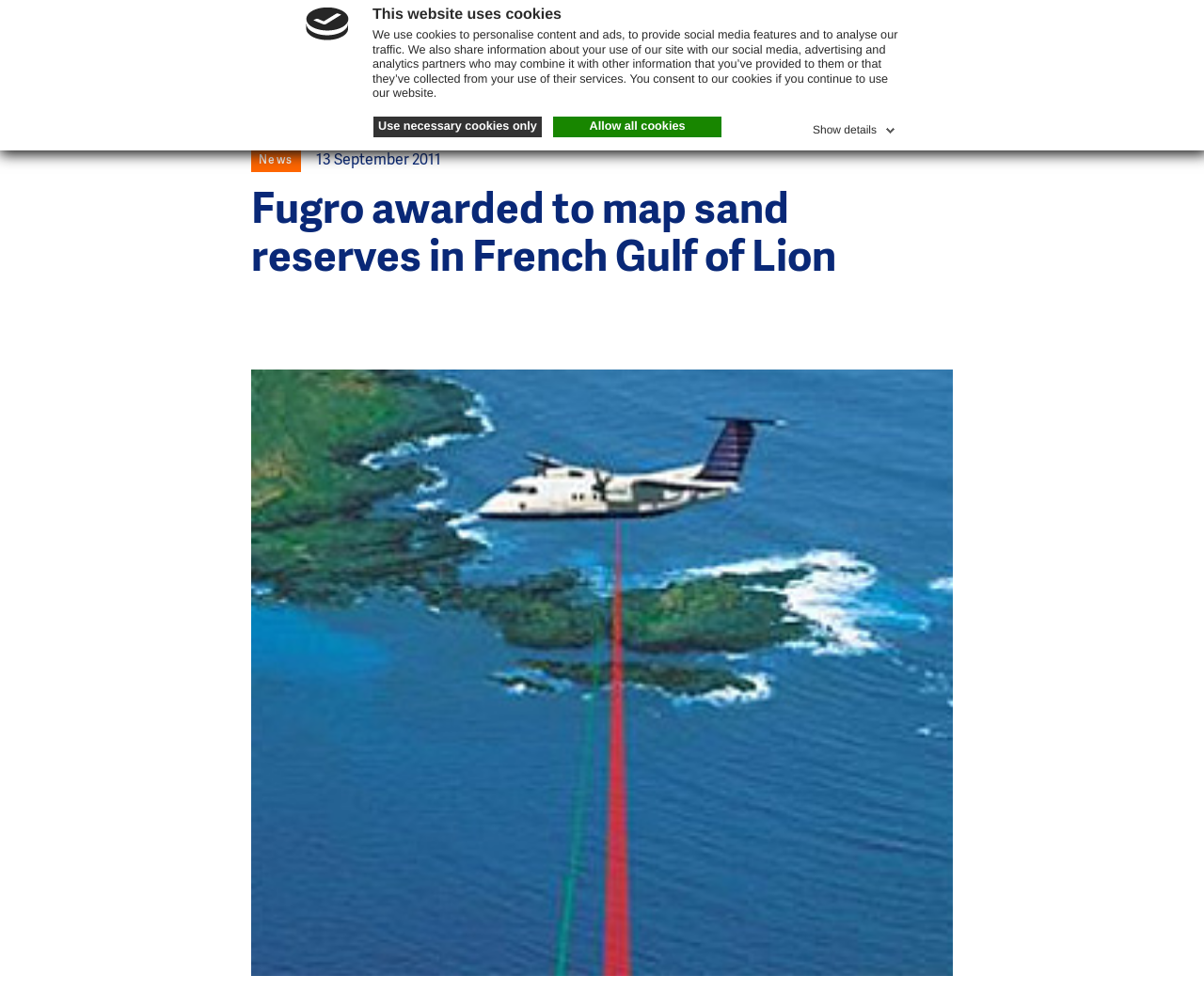Extract the bounding box coordinates of the UI element described by: "Use necessary cookies only". The coordinates should include four float numbers ranging from 0 to 1, e.g., [left, top, right, bottom].

[0.31, 0.116, 0.45, 0.136]